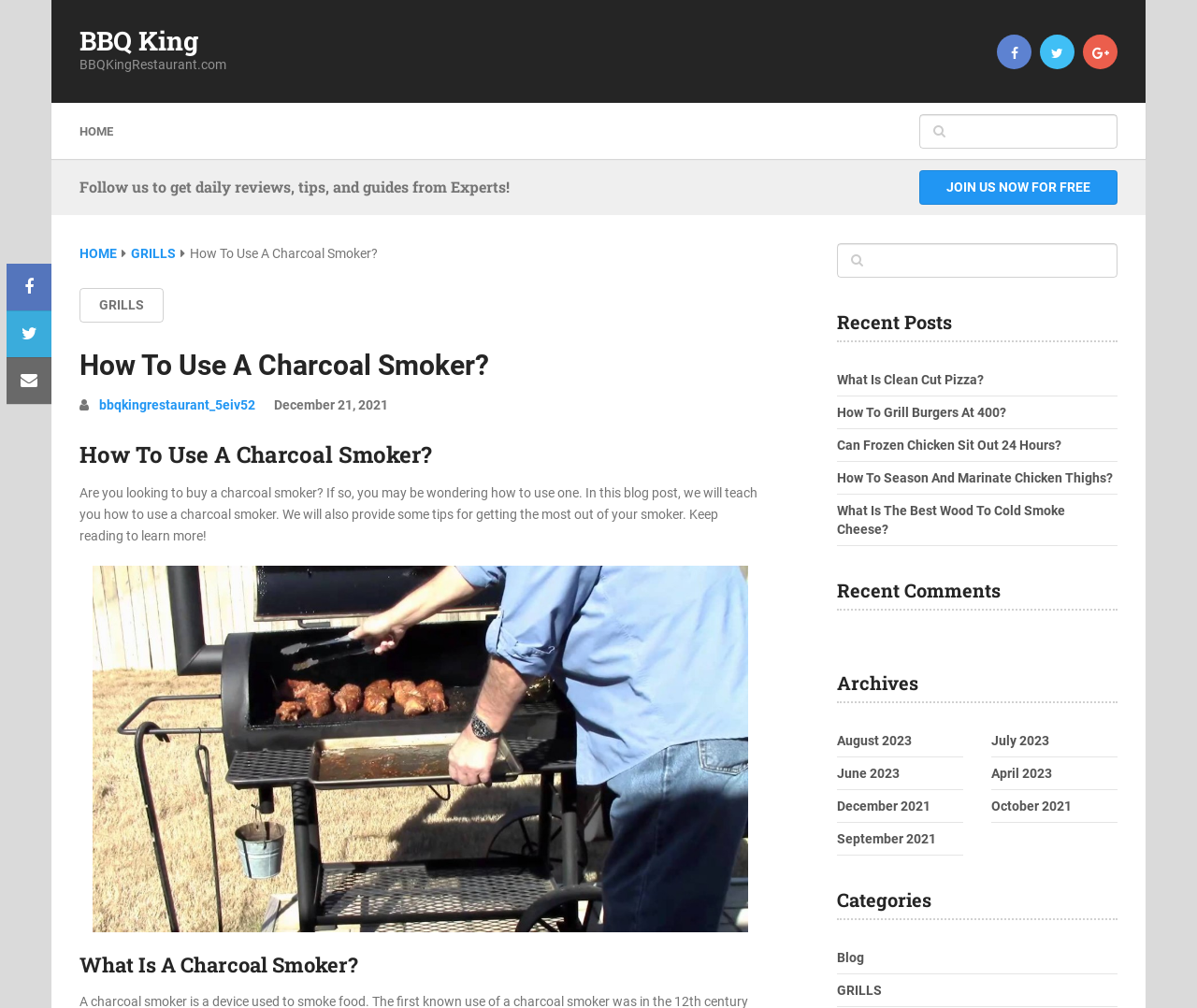Please respond in a single word or phrase: 
What is the purpose of the search box?

To search the website